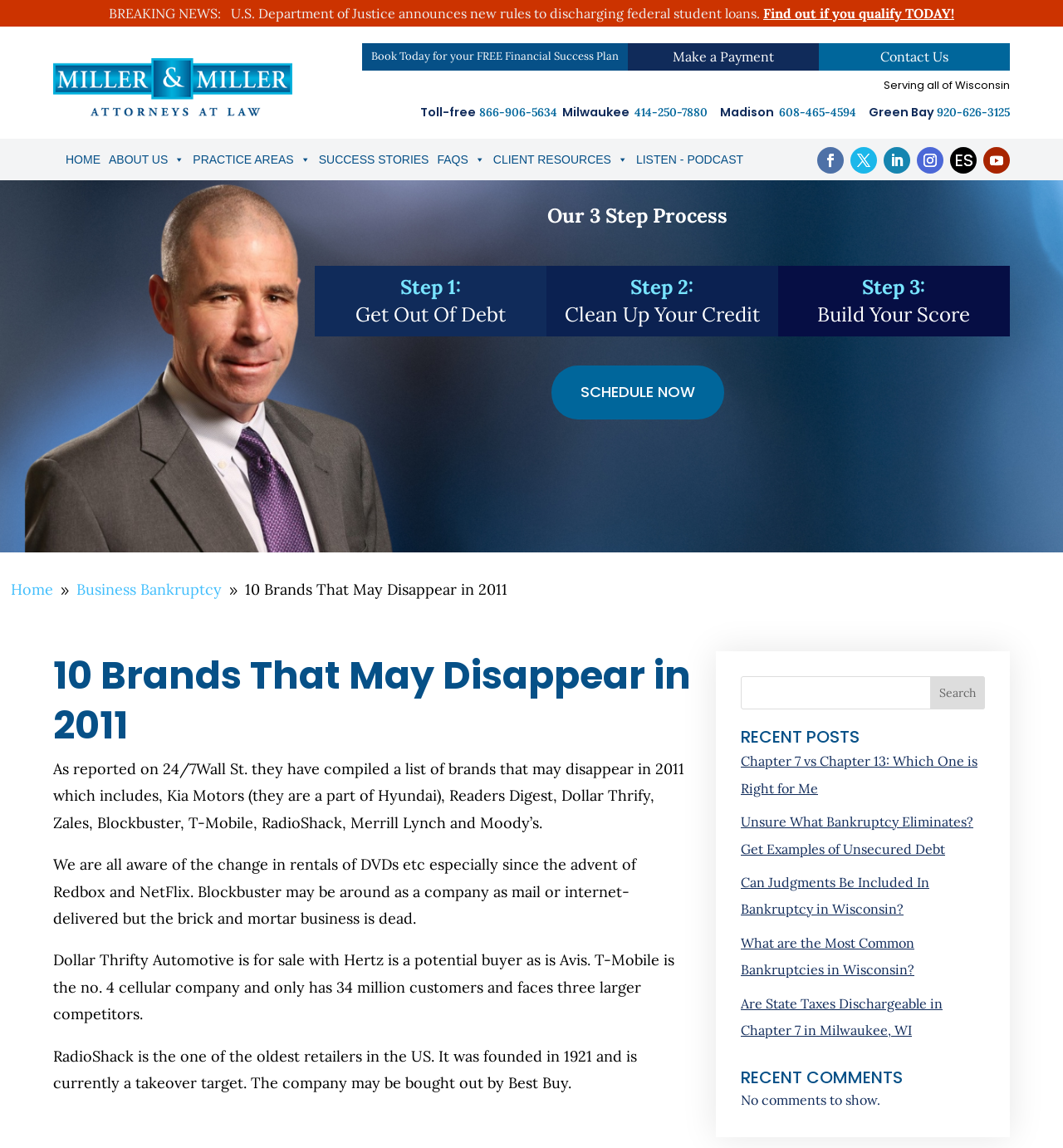Based on the element description "Practice Areas", predict the bounding box coordinates of the UI element.

[0.178, 0.124, 0.296, 0.153]